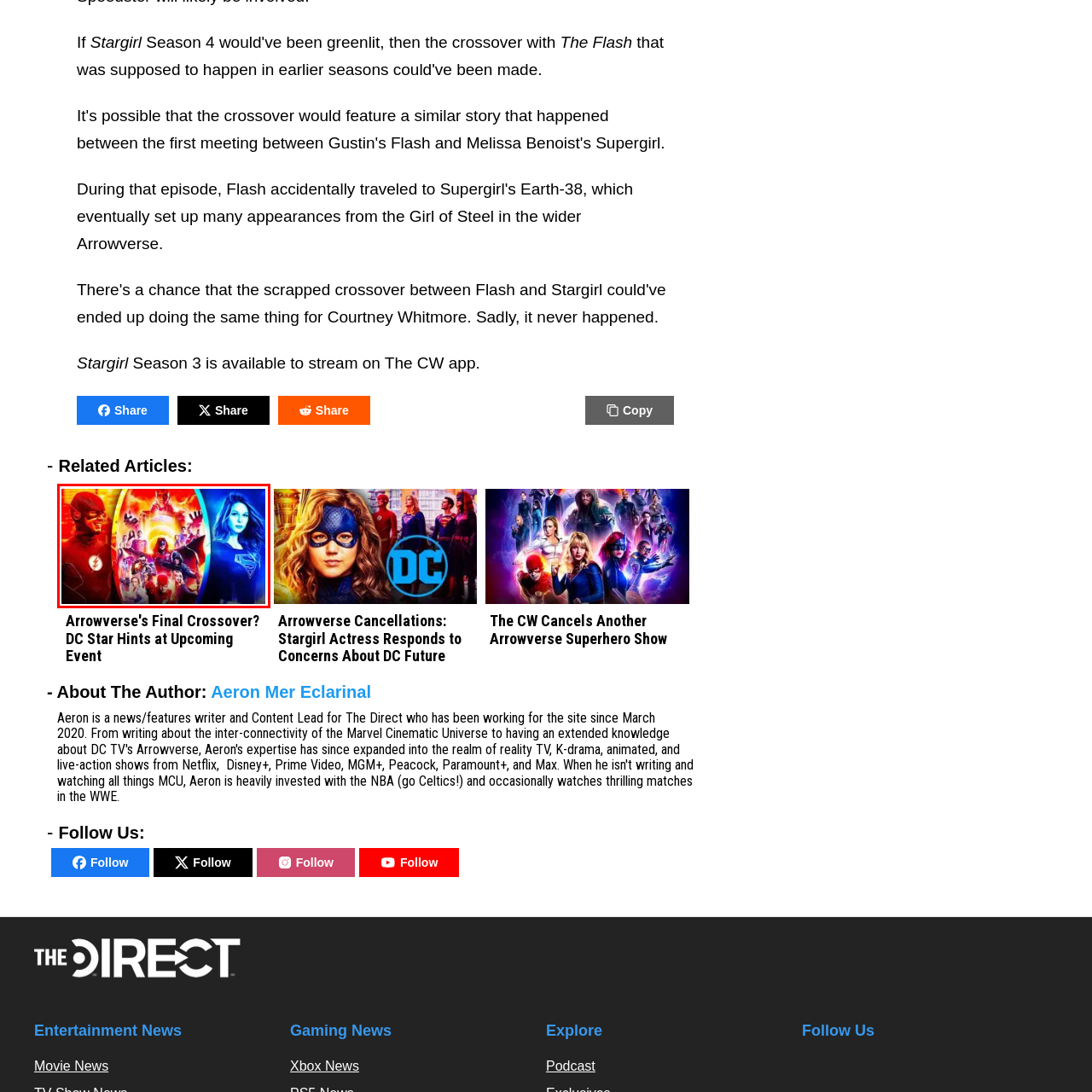What does Supergirl's demeanor symbolize?
Please examine the image within the red bounding box and provide your answer using just one word or phrase.

Hope and resilience